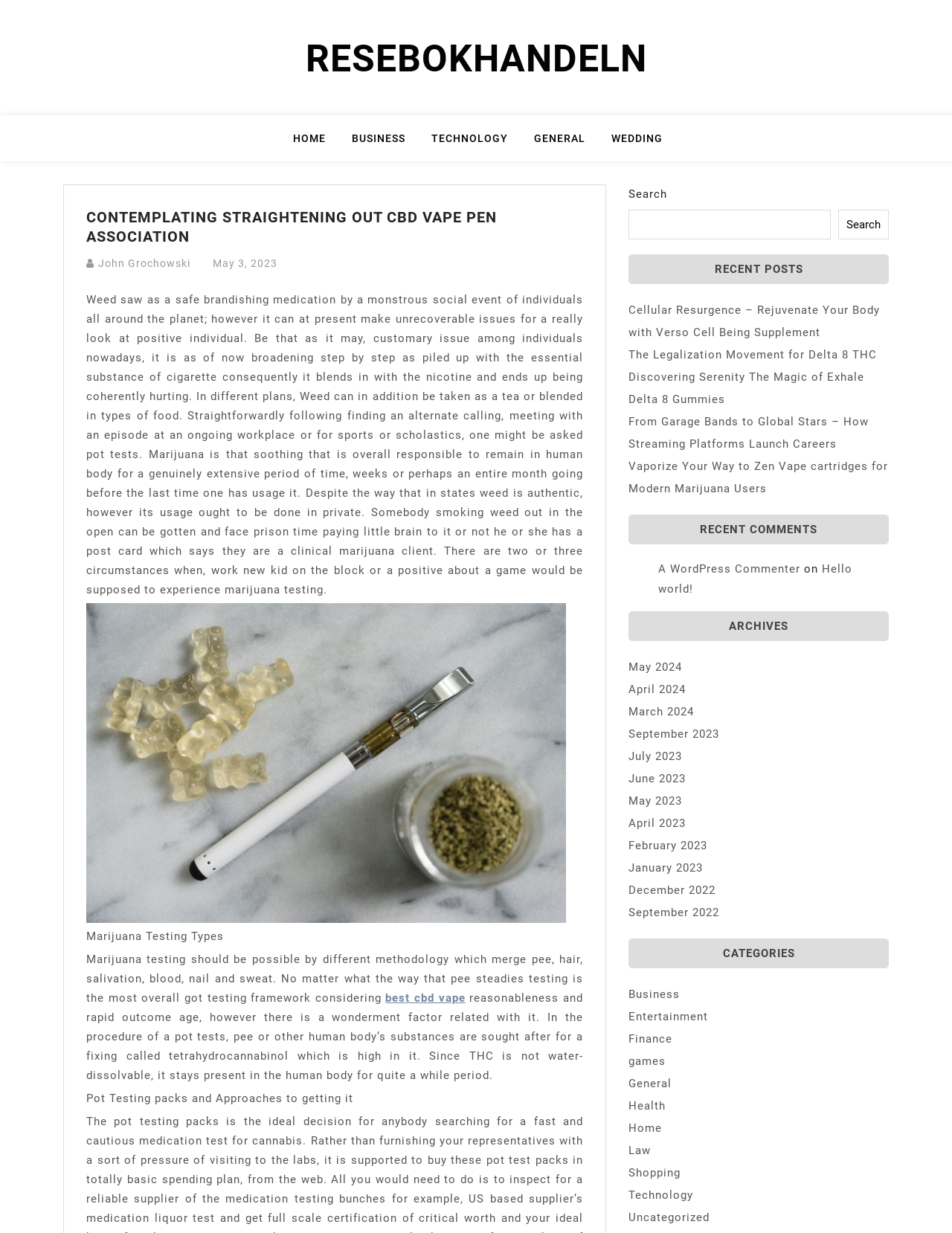Locate the bounding box coordinates of the element that should be clicked to execute the following instruction: "View the 'ARCHIVES'".

[0.66, 0.496, 0.934, 0.52]